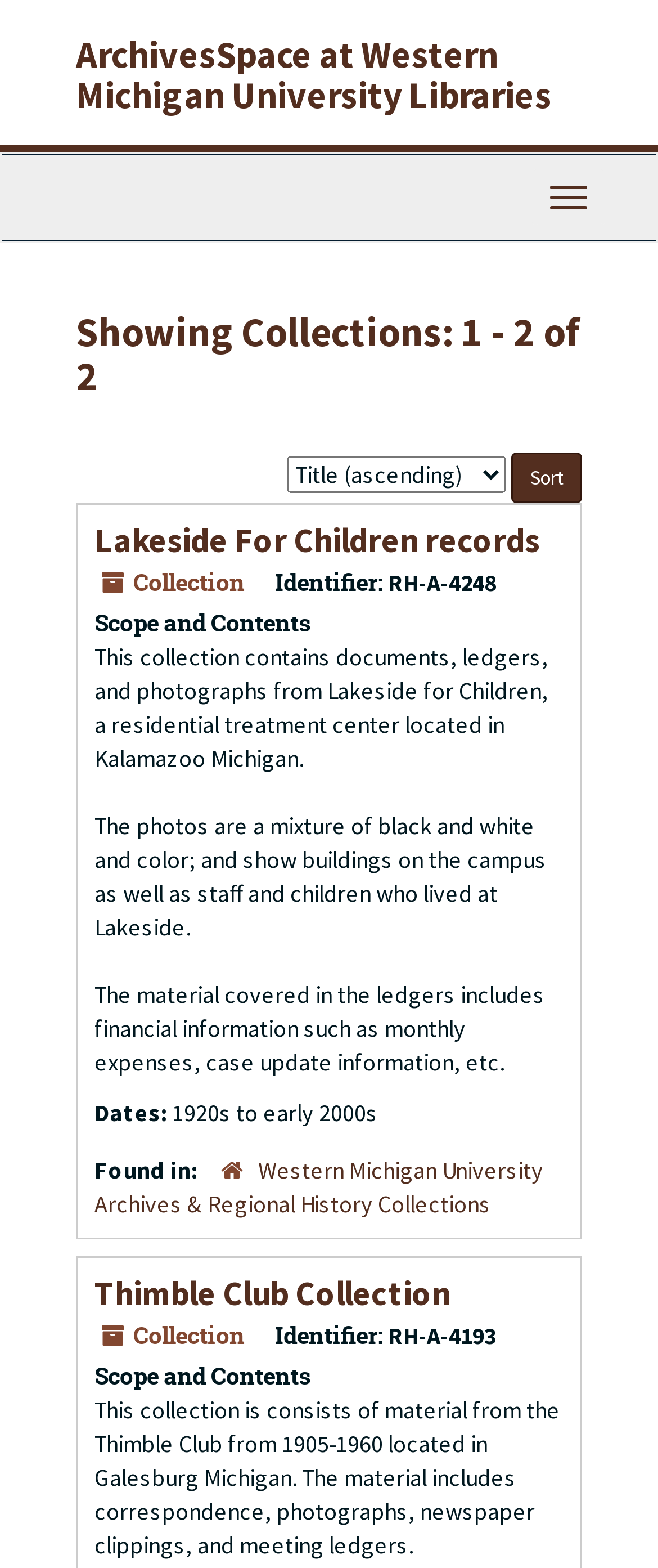How many collections are shown on this page?
Please give a detailed and thorough answer to the question, covering all relevant points.

The number of collections shown on this page is 2, which can be determined by looking at the heading element with the text 'Showing Collections: 1 - 2 of 2'.